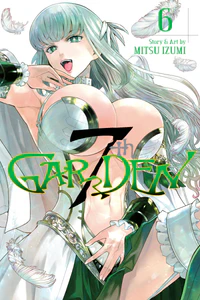What is the character's hair color?
Provide a short answer using one word or a brief phrase based on the image.

Silver